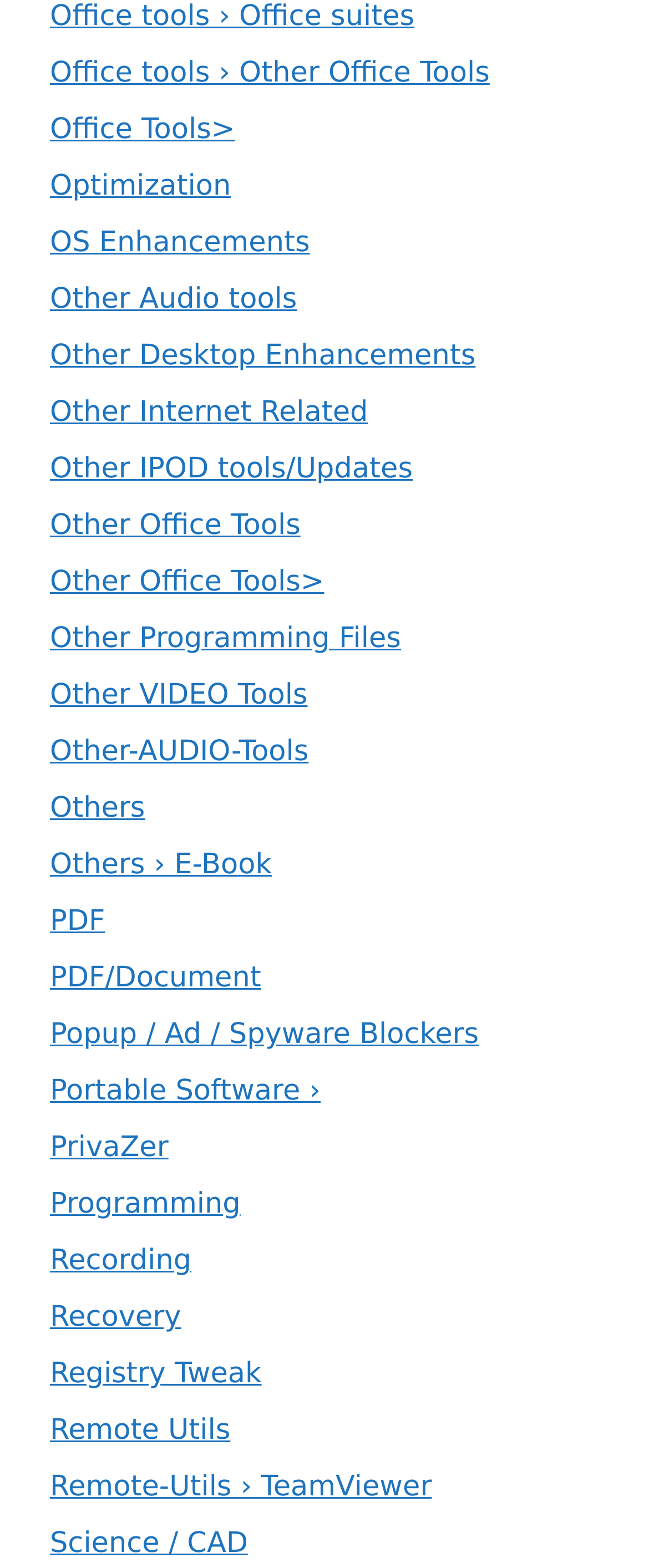Please reply with a single word or brief phrase to the question: 
What is the first category of office tools?

Office suites